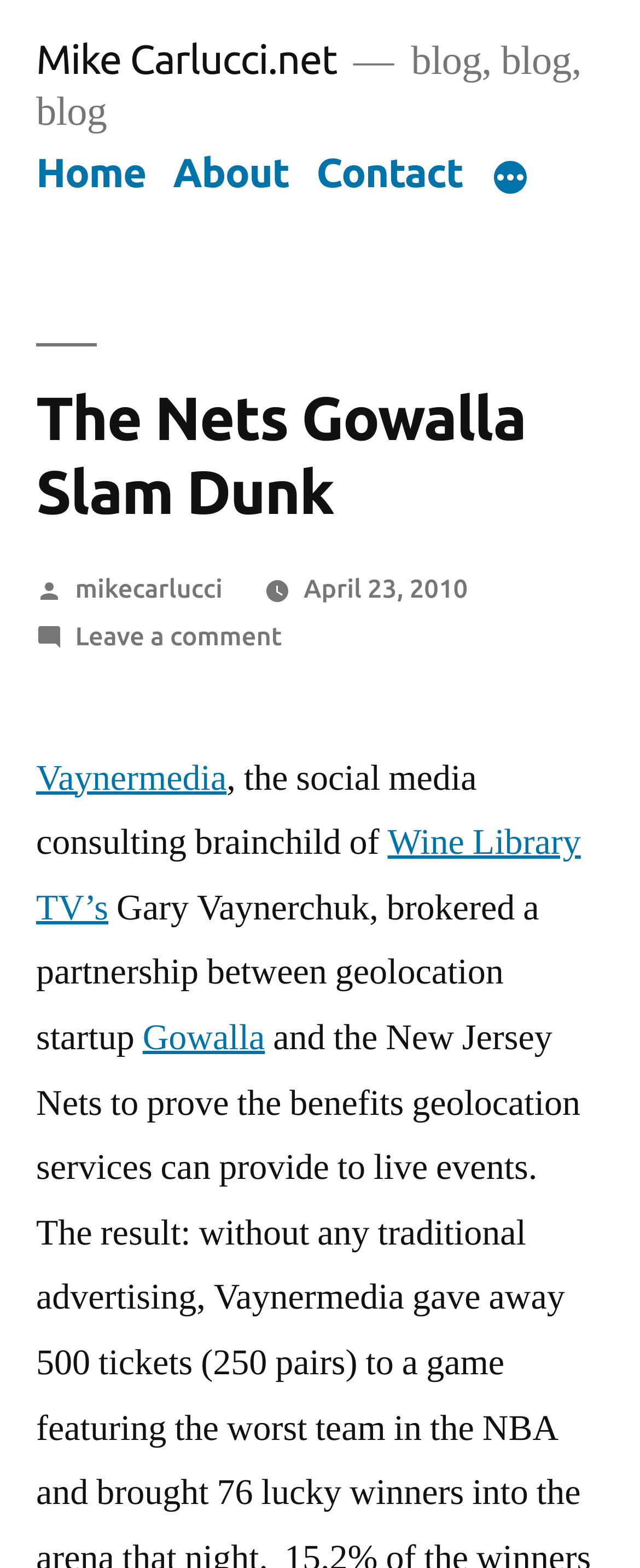What is the name of the social media consulting company mentioned in the article?
Refer to the screenshot and deliver a thorough answer to the question presented.

The article mentions Vaynermedia as the social media consulting brainchild of Gary Vaynerchuk, which brokered a partnership between Gowalla and the New Jersey Nets.